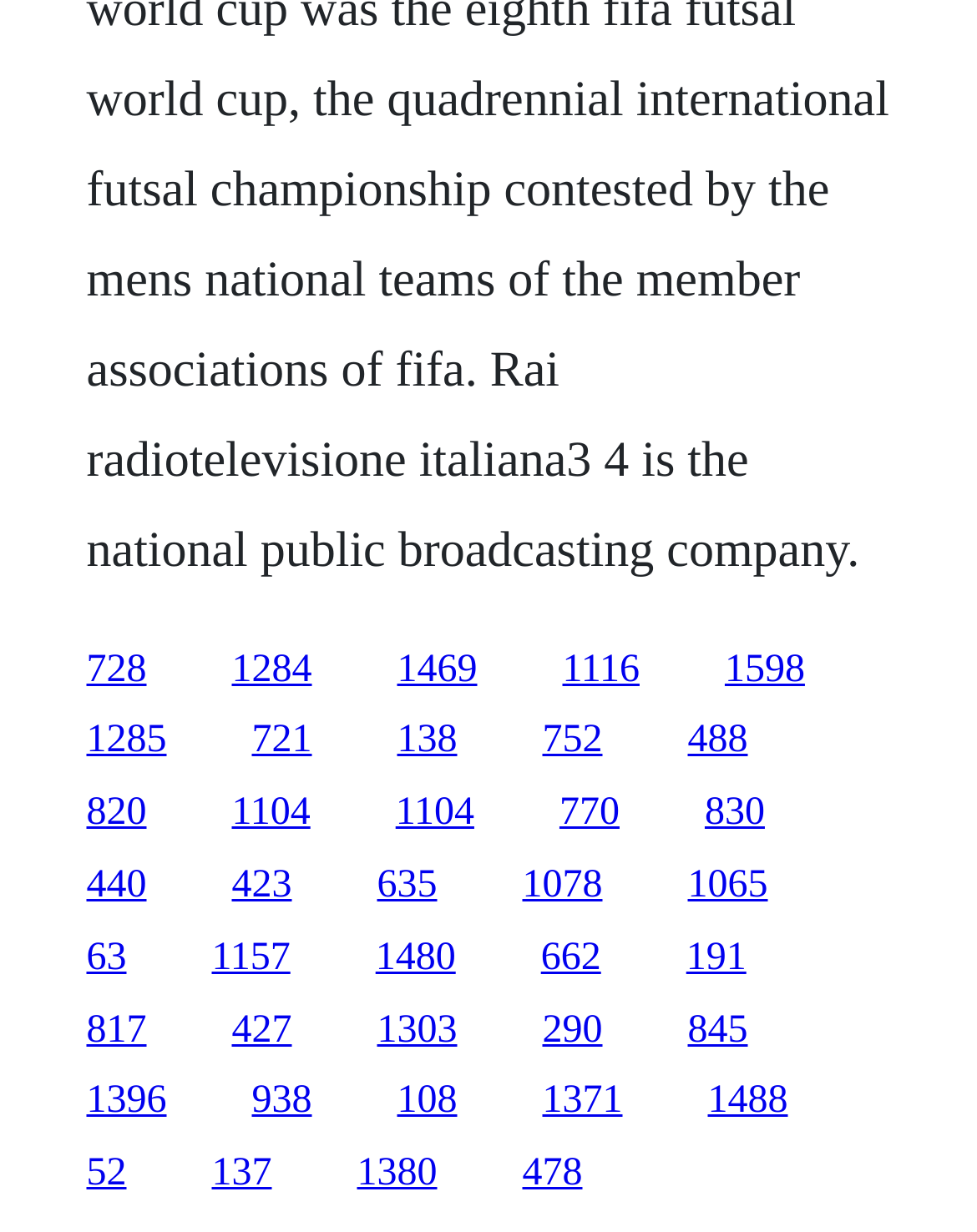How many links have a width greater than 0.1?
Use the screenshot to answer the question with a single word or phrase.

30